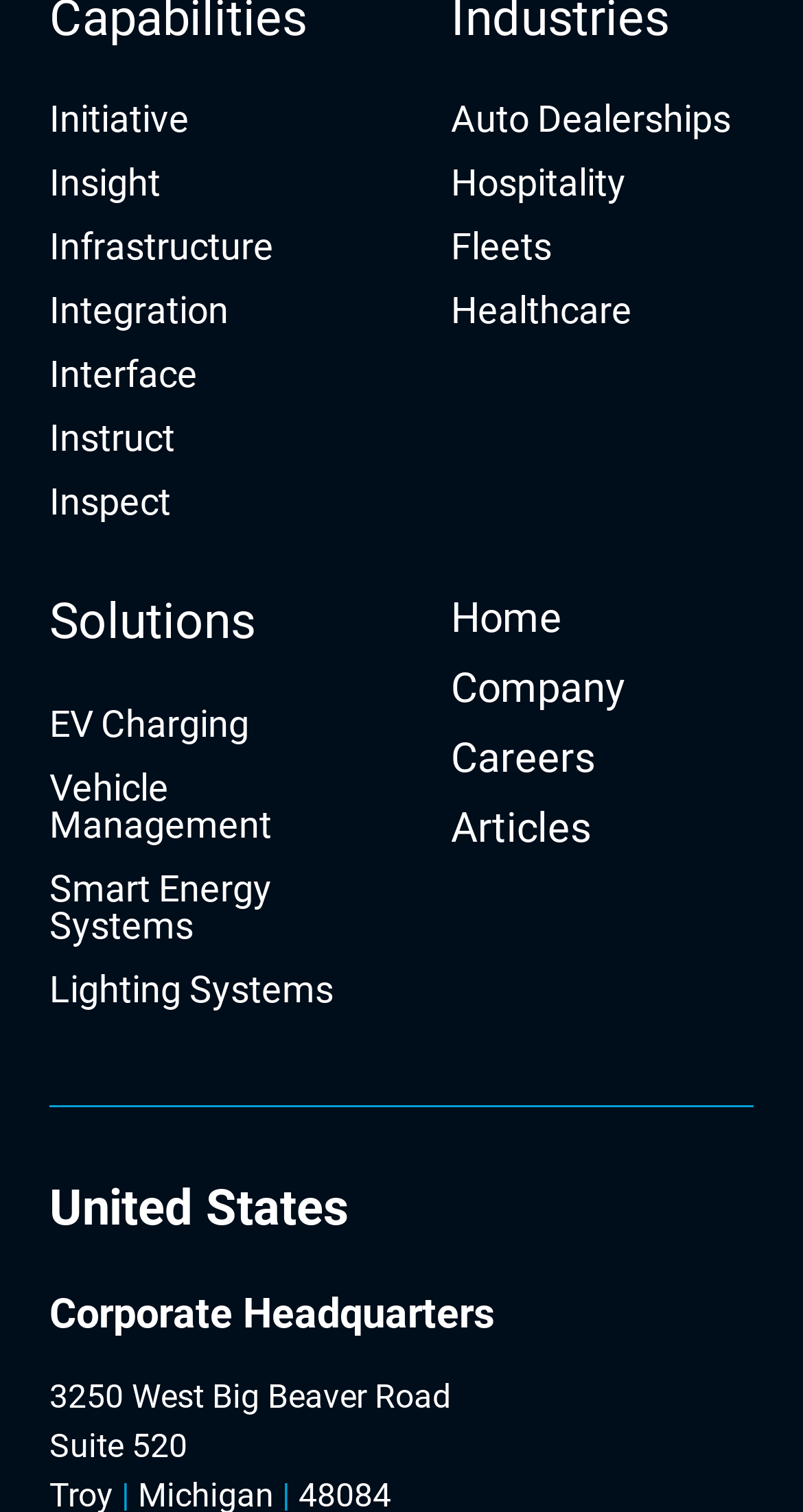Identify the bounding box for the element characterized by the following description: "Smart Energy Systems".

[0.062, 0.576, 0.438, 0.628]